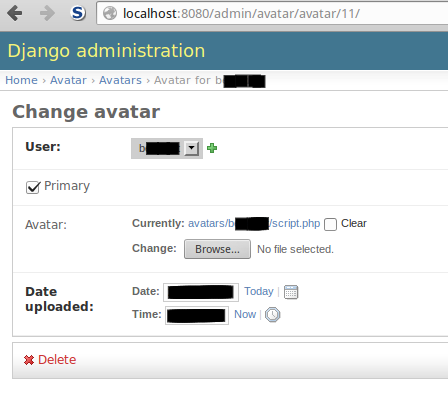What type of file is the current avatar image?
Respond with a short answer, either a single word or a phrase, based on the image.

Script file